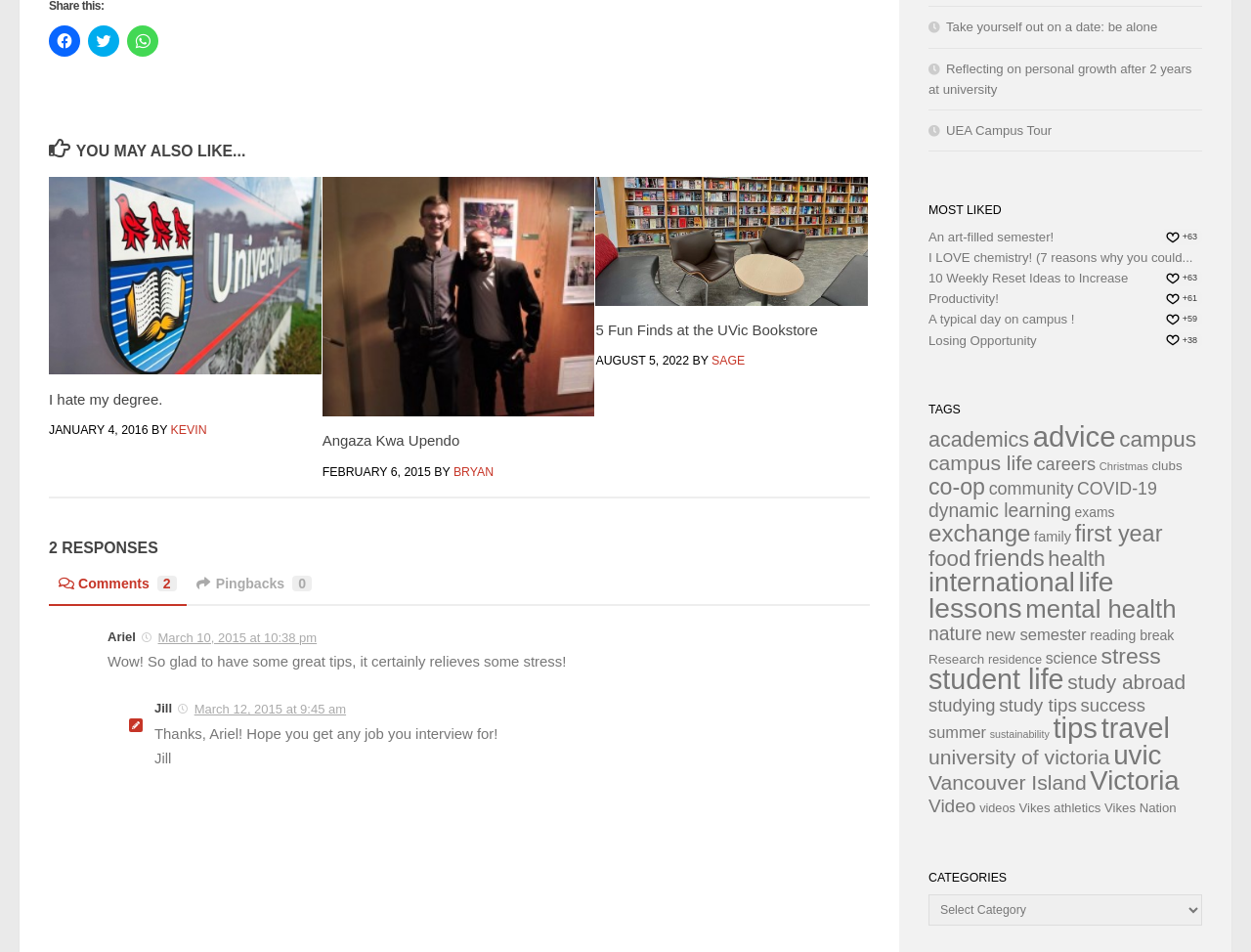Please find the bounding box coordinates for the clickable element needed to perform this instruction: "Call the phone number".

None